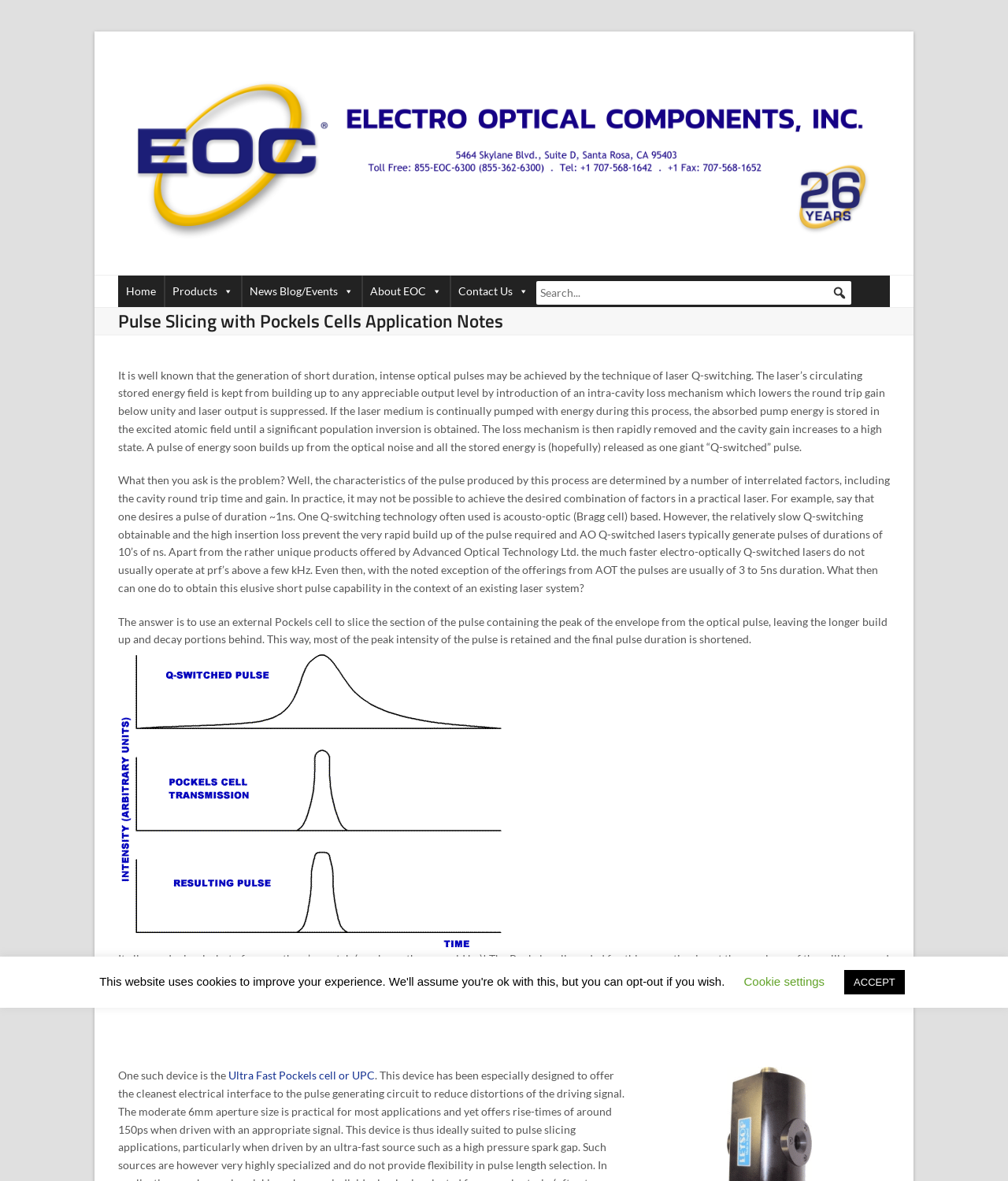Locate the UI element described by alt="Electrical Optical Components, Inc." in the provided webpage screenshot. Return the bounding box coordinates in the format (top-left x, top-left y, bottom-right x, bottom-right y), ensuring all values are between 0 and 1.

[0.117, 0.123, 0.883, 0.134]